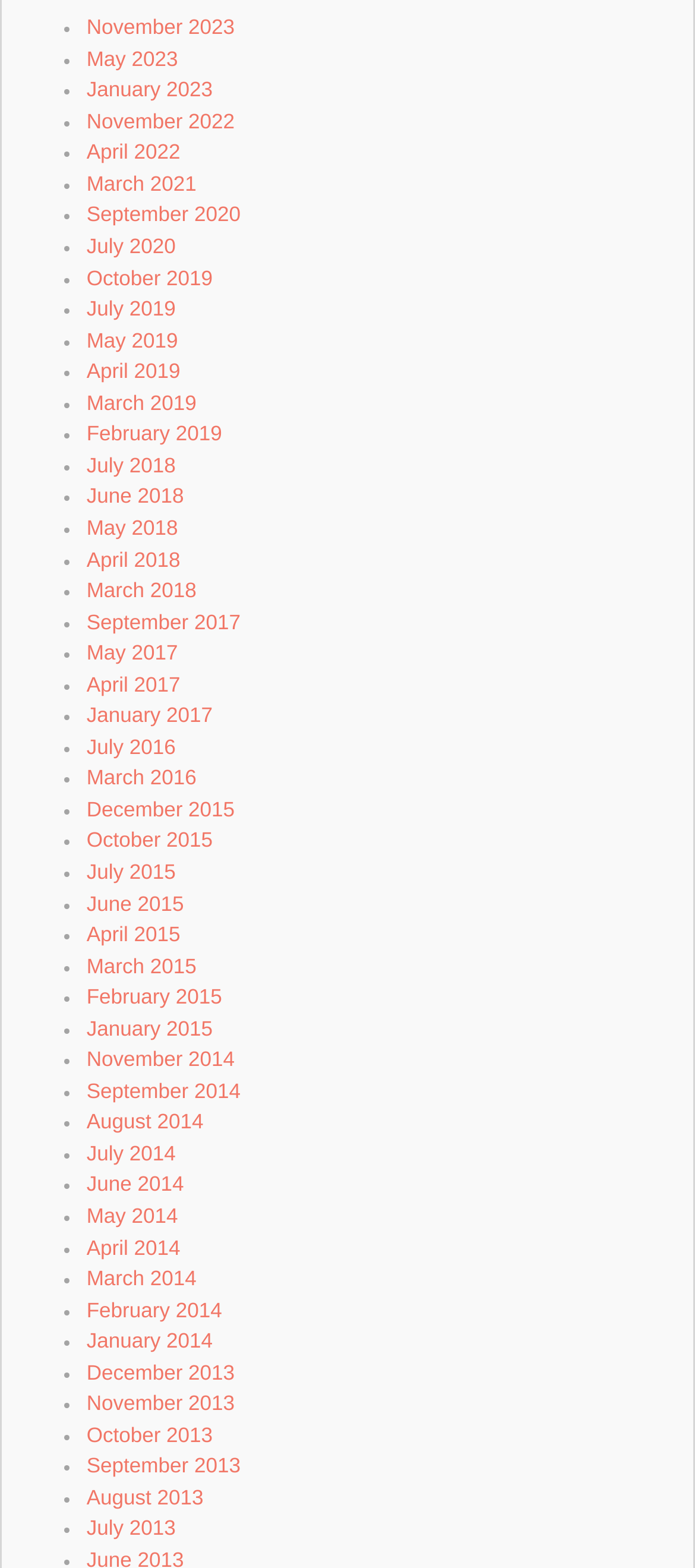Please determine the bounding box coordinates of the area that needs to be clicked to complete this task: 'View September 2014'. The coordinates must be four float numbers between 0 and 1, formatted as [left, top, right, bottom].

[0.124, 0.689, 0.346, 0.703]